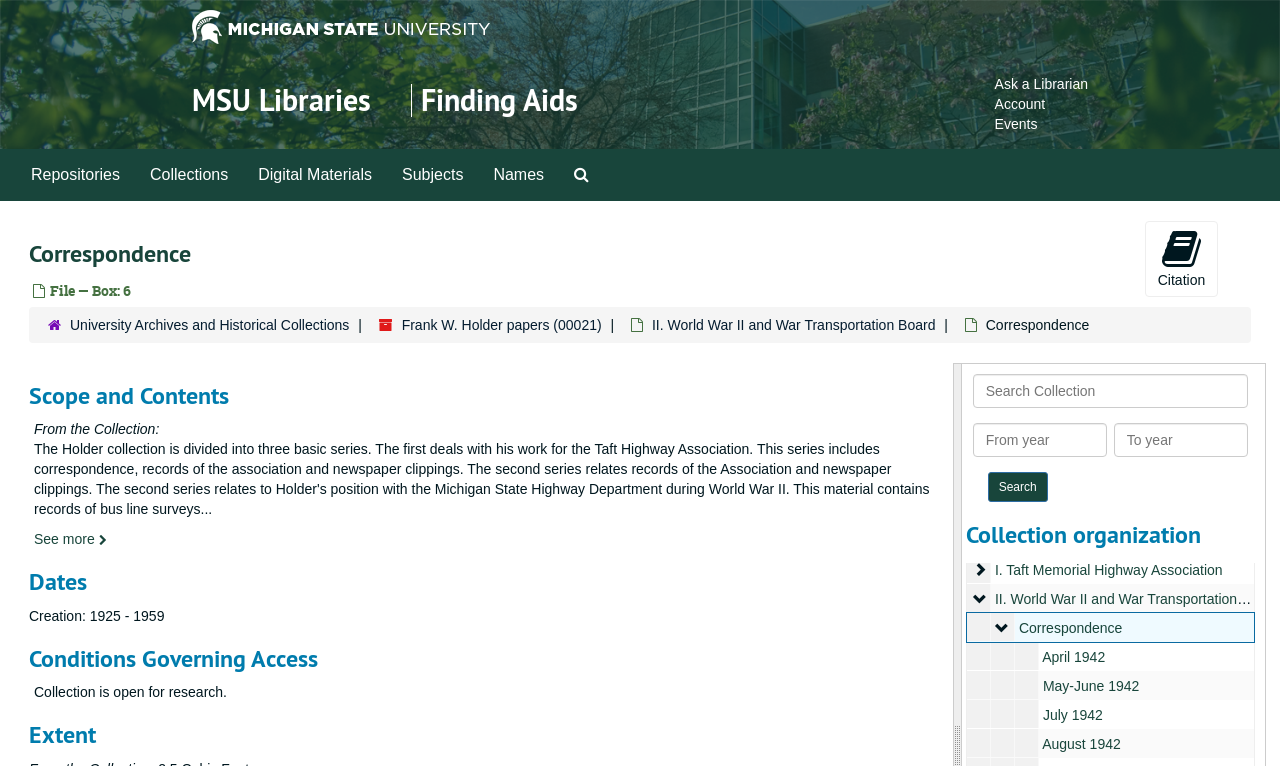Can you give a detailed response to the following question using the information from the image? What is the condition governing access to the collection?

I found the answer by looking at the static text element with the text 'Collection is open for research.' which is located under the heading 'Conditions Governing Access'. This suggests that the collection is available for research purposes.